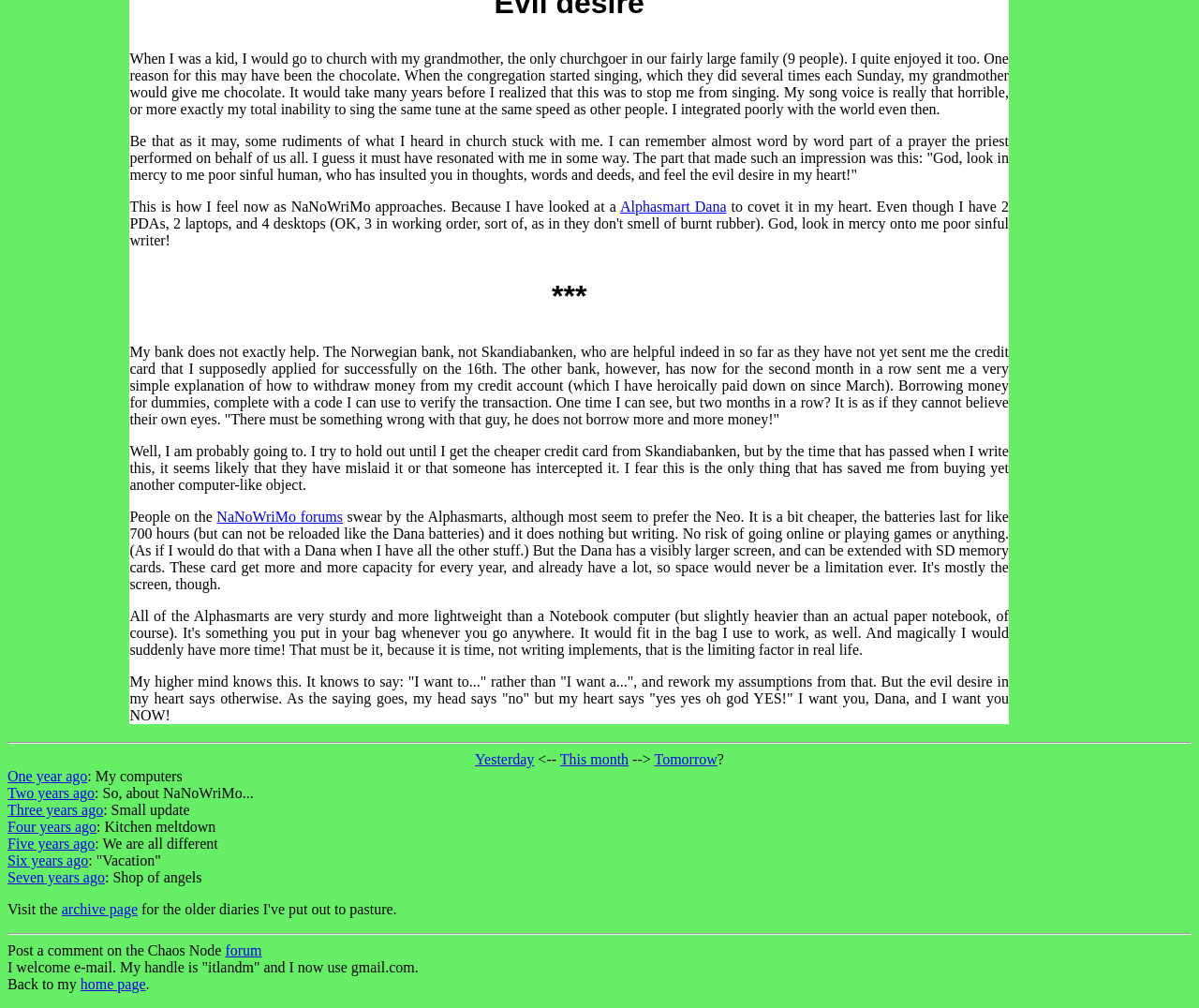Given the webpage screenshot, identify the bounding box of the UI element that matches this description: "Two years ago".

[0.006, 0.779, 0.079, 0.794]